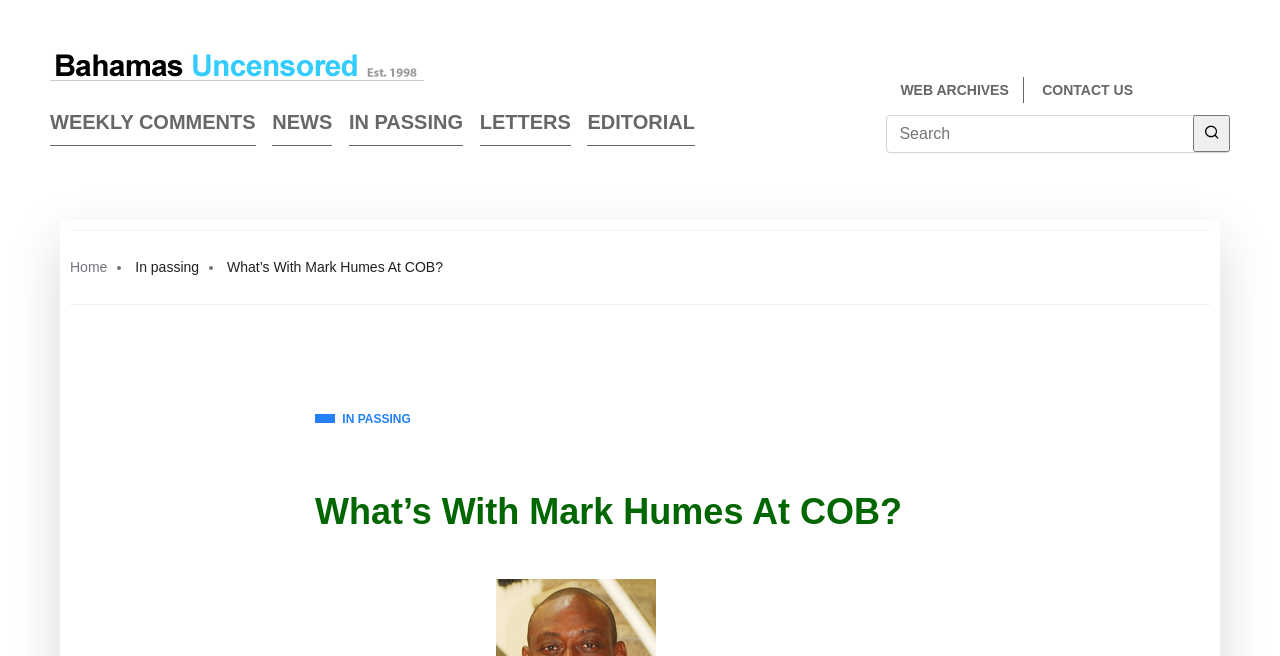Pinpoint the bounding box coordinates of the area that must be clicked to complete this instruction: "visit the IN PASSING page".

[0.246, 0.625, 0.321, 0.655]